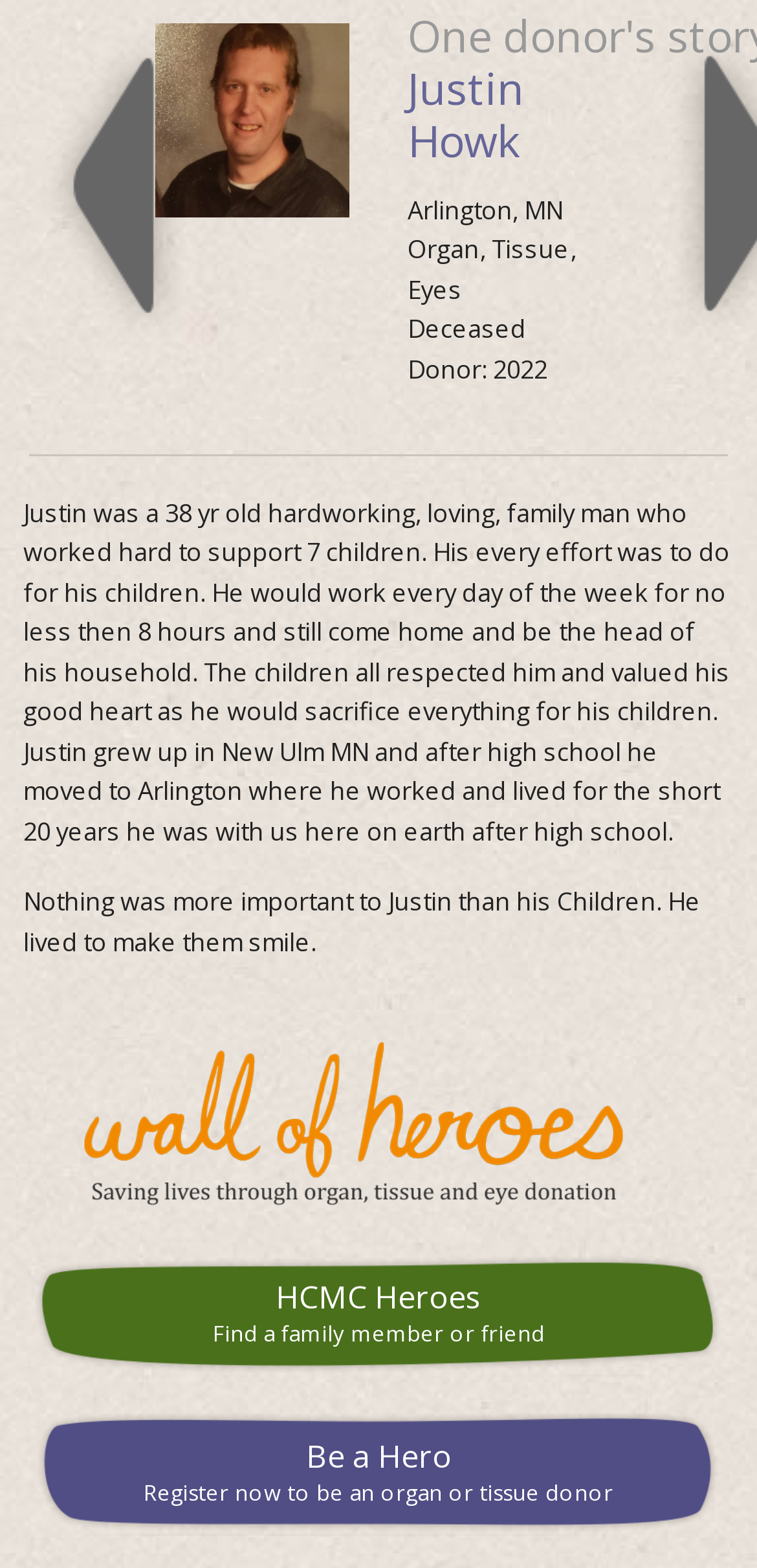Where did Justin grow up?
Could you answer the question with a detailed and thorough explanation?

According to the webpage, Justin grew up in New Ulm, MN, and later moved to Arlington after high school.